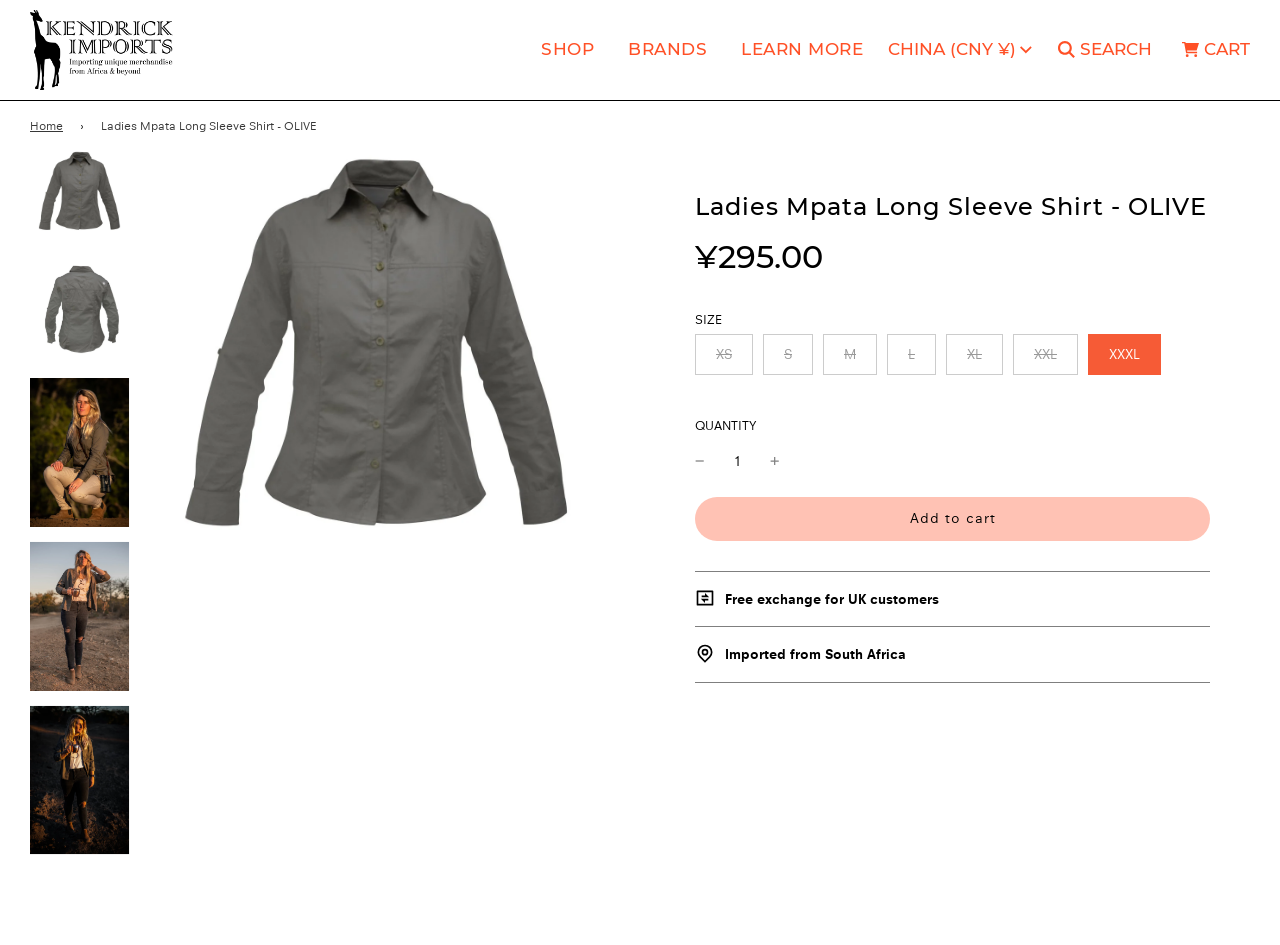Determine the bounding box coordinates of the region to click in order to accomplish the following instruction: "Select the 'CHINA (CNY ¥)' country option". Provide the coordinates as four float numbers between 0 and 1, specifically [left, top, right, bottom].

[0.686, 0.028, 0.815, 0.078]